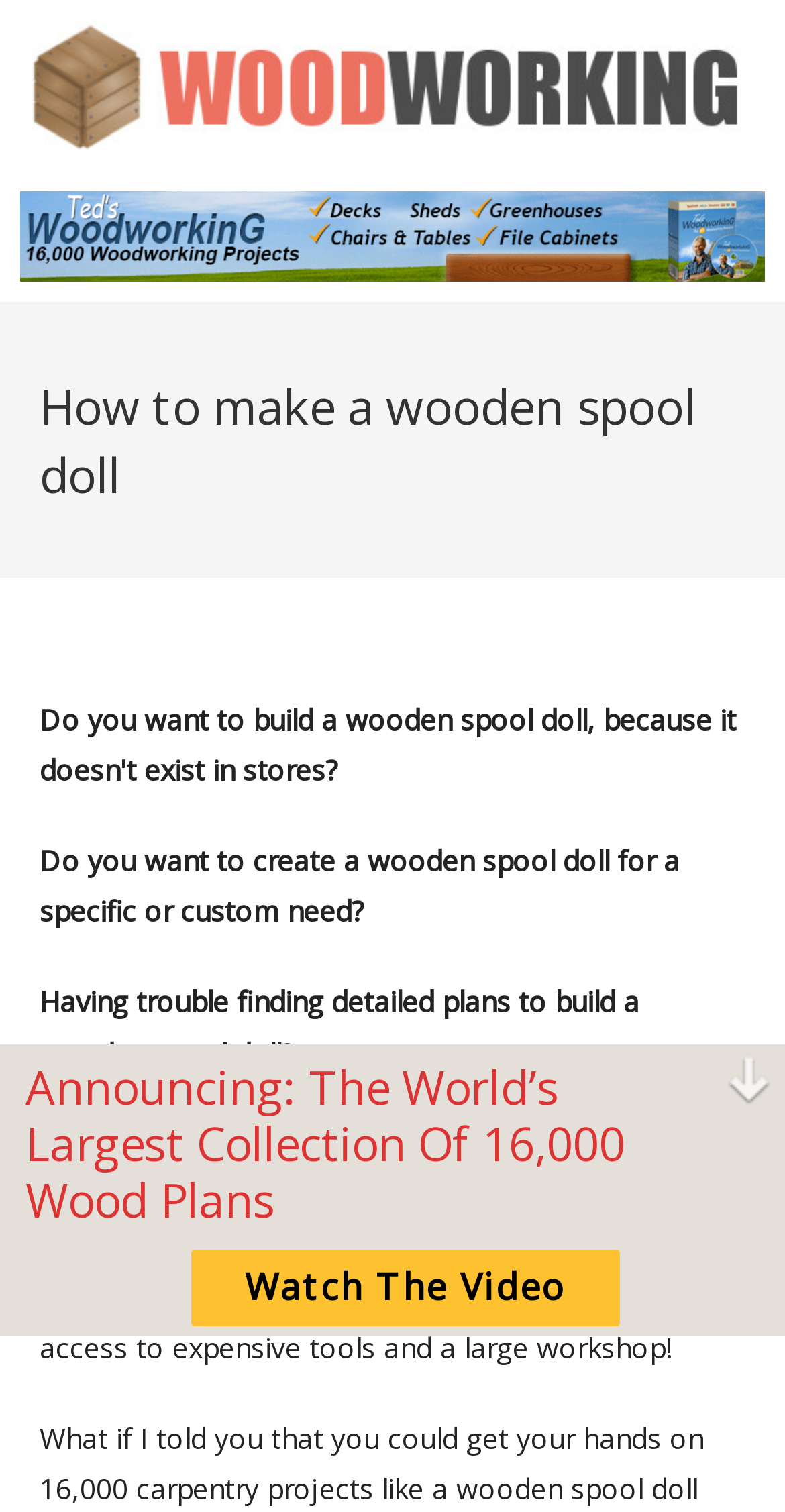Explain in detail what is displayed on the webpage.

The webpage is about creating a wooden spool doll, with a focus on providing resources and plans for woodworking projects. At the top-left corner, there is a link and an image, both labeled "Woodworking", which likely serve as a logo or a navigation element. Next to it, there is another link with an image, but without any text or description.

Below these elements, there is a header section that spans the entire width of the page. It contains a heading that reads "How to make a wooden spool doll", followed by three paragraphs of text. The first paragraph asks if the user wants to create a wooden spool doll for a specific or custom need. The second paragraph inquires about the user's trouble in finding detailed plans to build a wooden spool doll. The third paragraph offers a solution, mentioning specific step-by-step plans with descriptions and measurements, and emphasizing that no prior expertise or expensive tools are required.

Further down the page, there is a static text element that announces "The World's Largest Collection Of 16,000 Wood Plans". This is likely a promotional or attention-grabbing element. Finally, at the bottom-right corner, there is a call-to-action element that reads "Watch The Video", which may lead to a tutorial or a demonstration of the woodworking process.